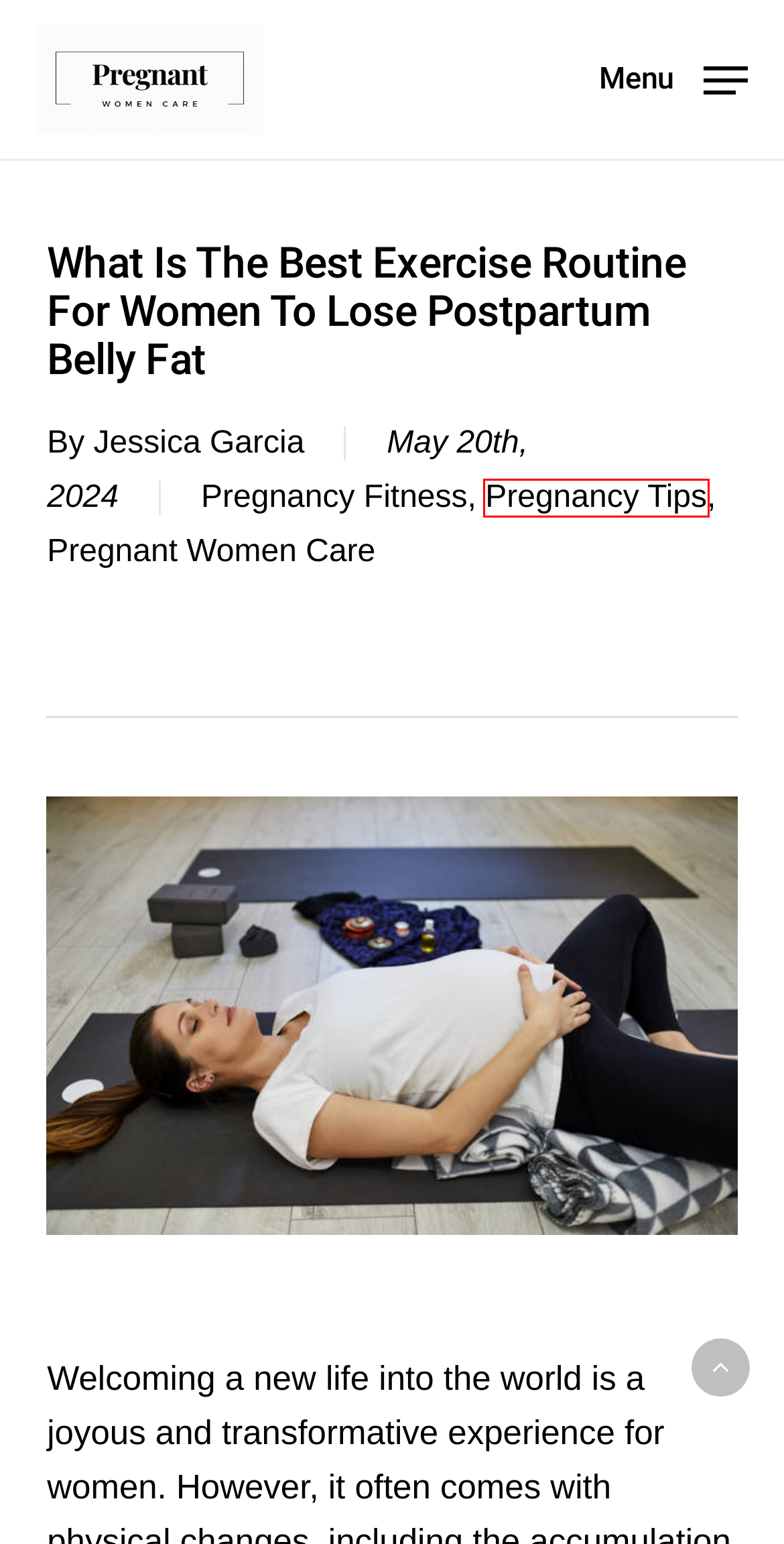You are given a screenshot of a webpage with a red rectangle bounding box around a UI element. Select the webpage description that best matches the new webpage after clicking the element in the bounding box. Here are the candidates:
A. Pregnancy Tips – Pregnant Women Care
B. Pregnant Women Care – Pregnant Women Care
C. Can Pregnant Women Eat Calamari? – Pregnant Women Care
D. Pregnancy Week Calculator By Due Date – Pregnant Women Care
E. Jessica Garcia – Pregnant Women Care
F. Pregnancy Fitness – Pregnant Women Care
G. Pregnant Women Care – Navigating parenthood, one trimester at a time.
H. Pregnancy Estimator – Pregnant Women Care

A